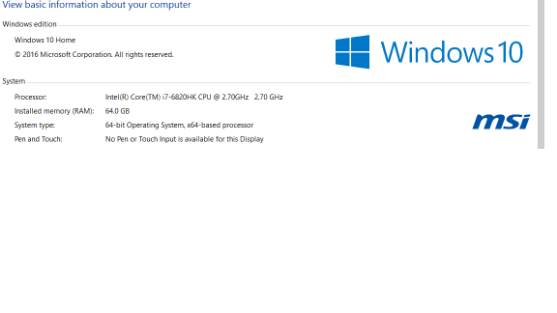Offer a detailed narrative of the image.

The image provides a detailed overview of a computer's specifications running Windows 10 Home, released in 2016 by Microsoft Corporation. It highlights key system information, including:

- **Processor**: Intel Core i7-6820HQ CPU, operating at 2.70 GHz.
- **Installed Memory (RAM)**: 64.0 GB.
- **System Type**: 64-bit Operating System, x64-based processor.
- **Pen and Touch**: Indicates that no pen or touch input is available for this display.

Additionally, the Windows 10 logo is prominently featured, along with the MSI branding, suggesting that the machine may be an MSI laptop or desktop. This summary is designed to inform users about the basic functionalities and performance capabilities of the computer system.